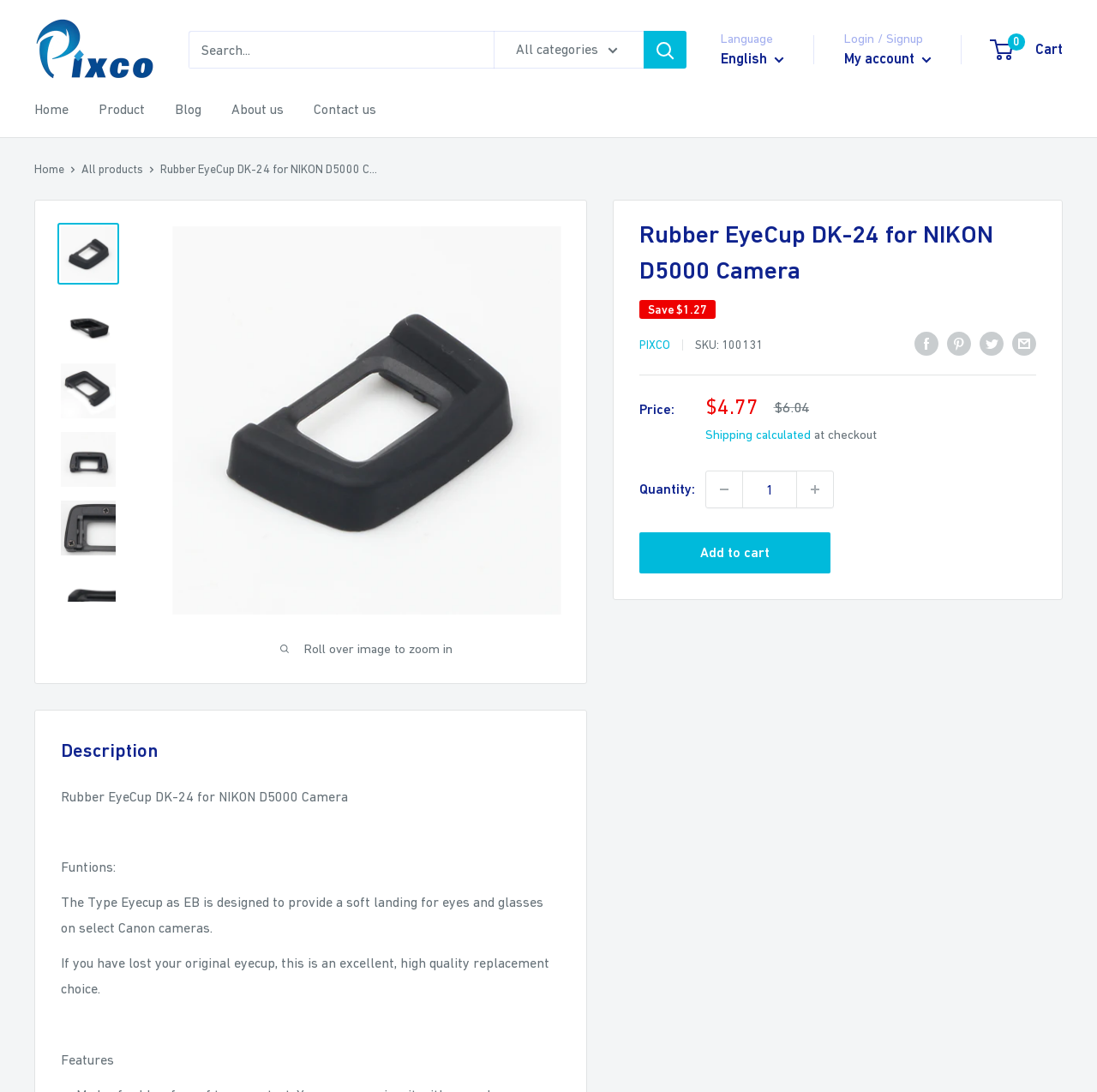Find the bounding box coordinates for the HTML element described in this sentence: "aria-describedby="a11y-new-window-message"". Provide the coordinates as four float numbers between 0 and 1, in the format [left, top, right, bottom].

[0.052, 0.204, 0.109, 0.261]